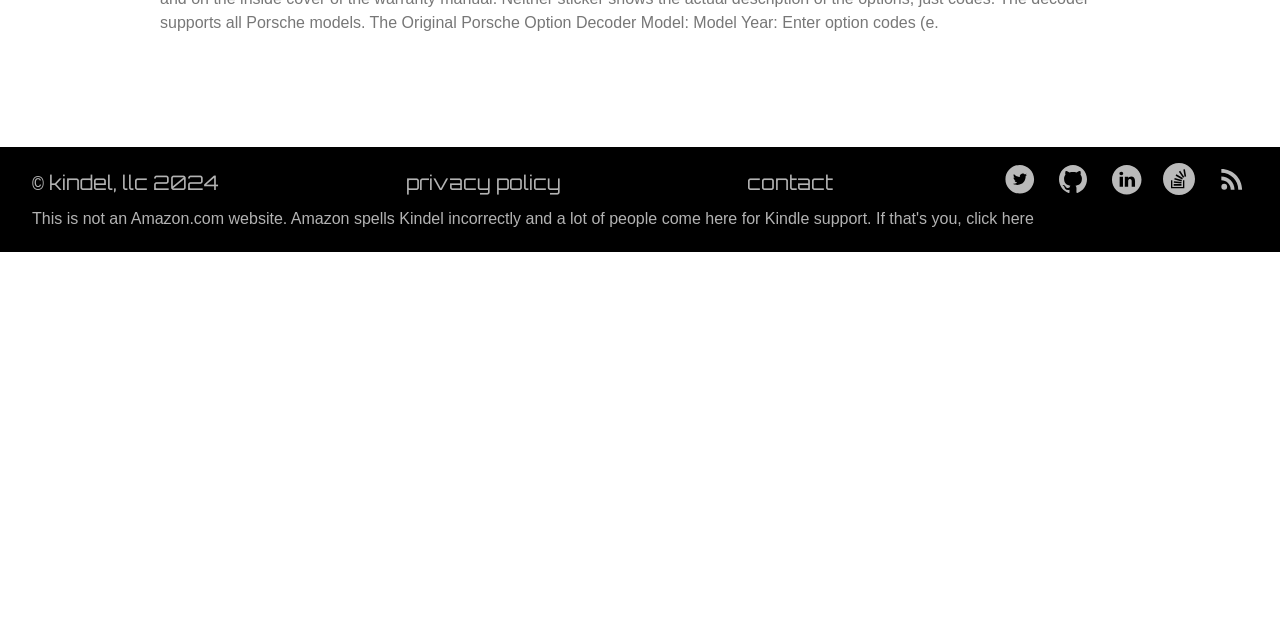Provide the bounding box coordinates of the HTML element this sentence describes: "Privacy Policy". The bounding box coordinates consist of four float numbers between 0 and 1, i.e., [left, top, right, bottom].

[0.304, 0.254, 0.451, 0.315]